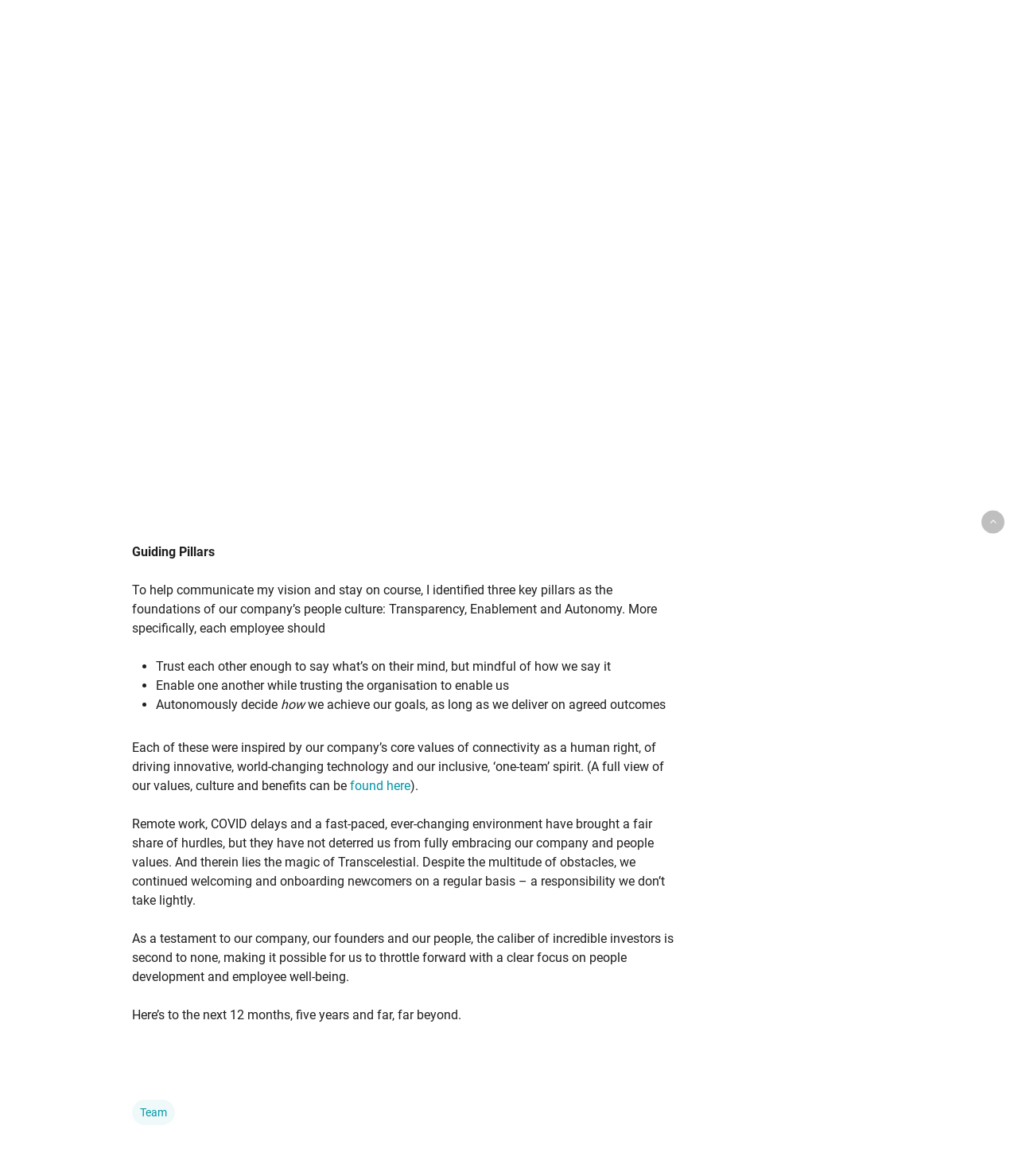Determine the bounding box coordinates for the UI element matching this description: "indonesia".

[0.855, 0.116, 0.919, 0.131]